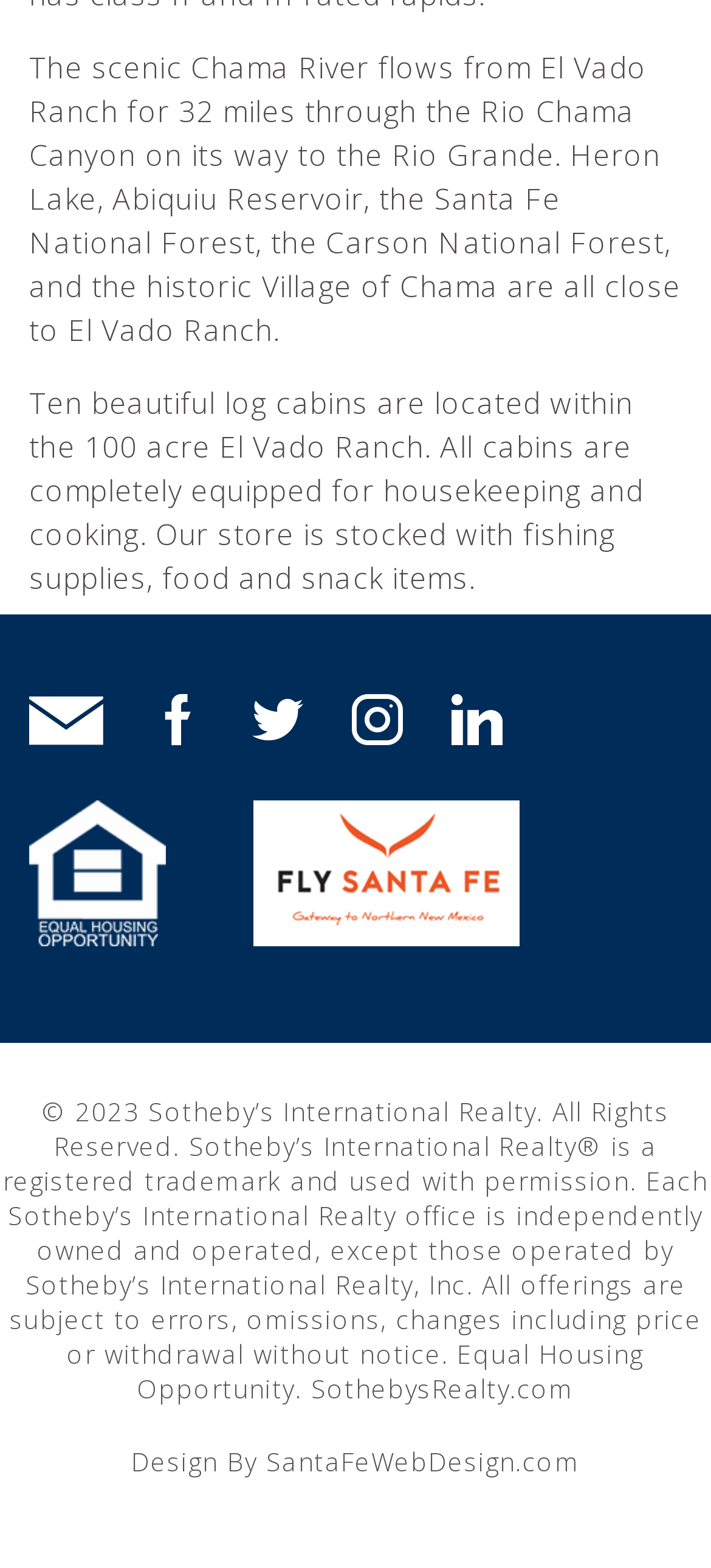Find the bounding box of the element with the following description: "aria-label="Instagram"". The coordinates must be four float numbers between 0 and 1, formatted as [left, top, right, bottom].

[0.495, 0.438, 0.622, 0.482]